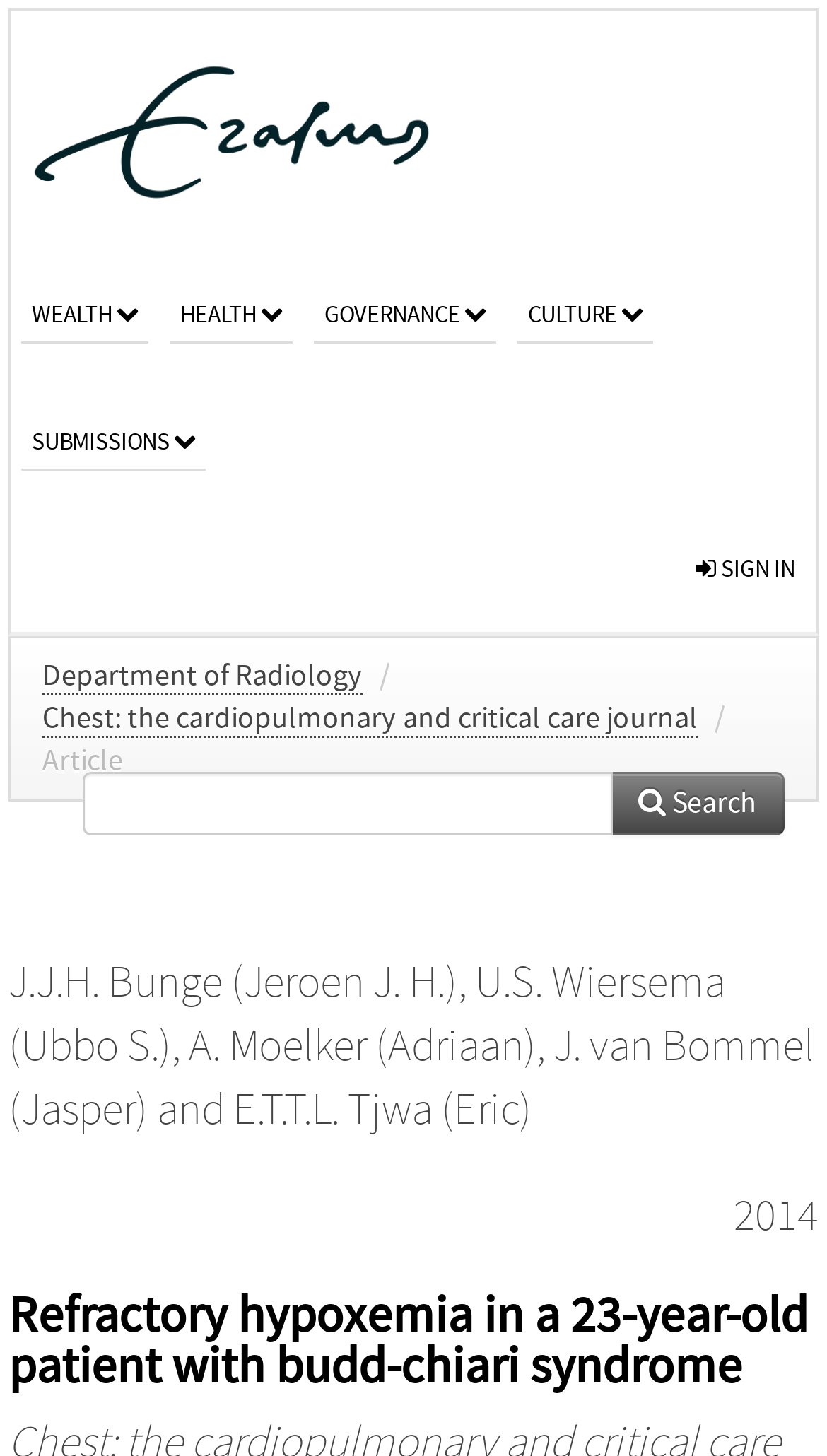In which year was the article published? Analyze the screenshot and reply with just one word or a short phrase.

2014